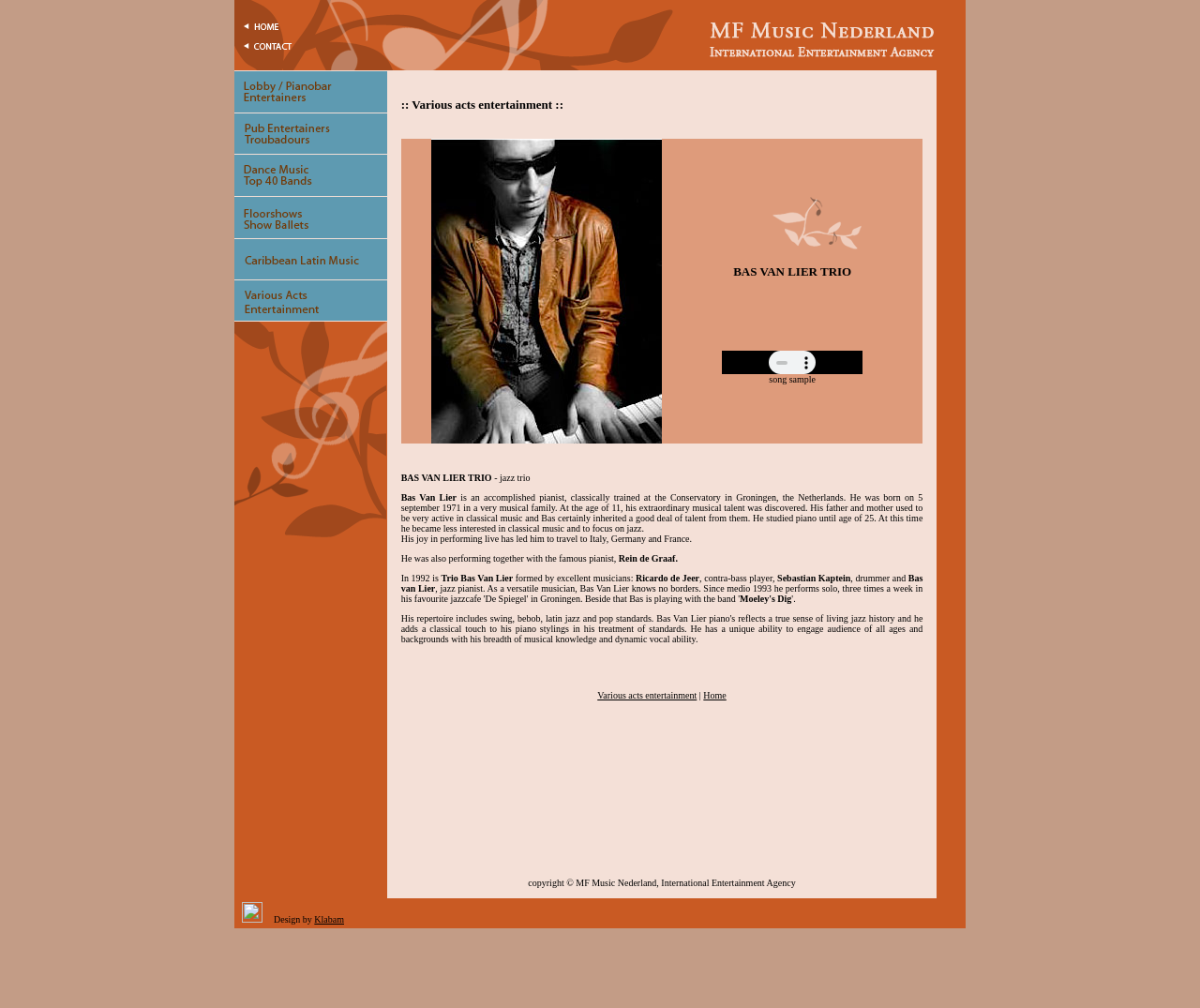Generate the text content of the main headline of the webpage.

:: Various acts entertainment ::